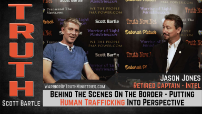Give a comprehensive caption that covers the entire image content.

In this engaging image, Scott Bartle is joined by Jason Jones, a retired intelligence officer, as they delve into the critical and alarming issues surrounding human trafficking along the US border. The backdrop features the title "Behind The Scenes On The Border - Putting Human Trafficking Into Perspective," emphasizing the serious nature of their discussion. Both Bartle and Jones are dressed in smart casual attire, contributing to a professional yet approachable atmosphere. This conversation promises to shed light on the hidden realities and complexities of human trafficking, highlighting Jones's firsthand experiences and insights into this pressing societal issue.